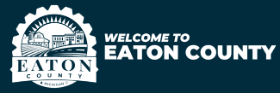What is the color of the text on the banner?
Observe the image and answer the question with a one-word or short phrase response.

White